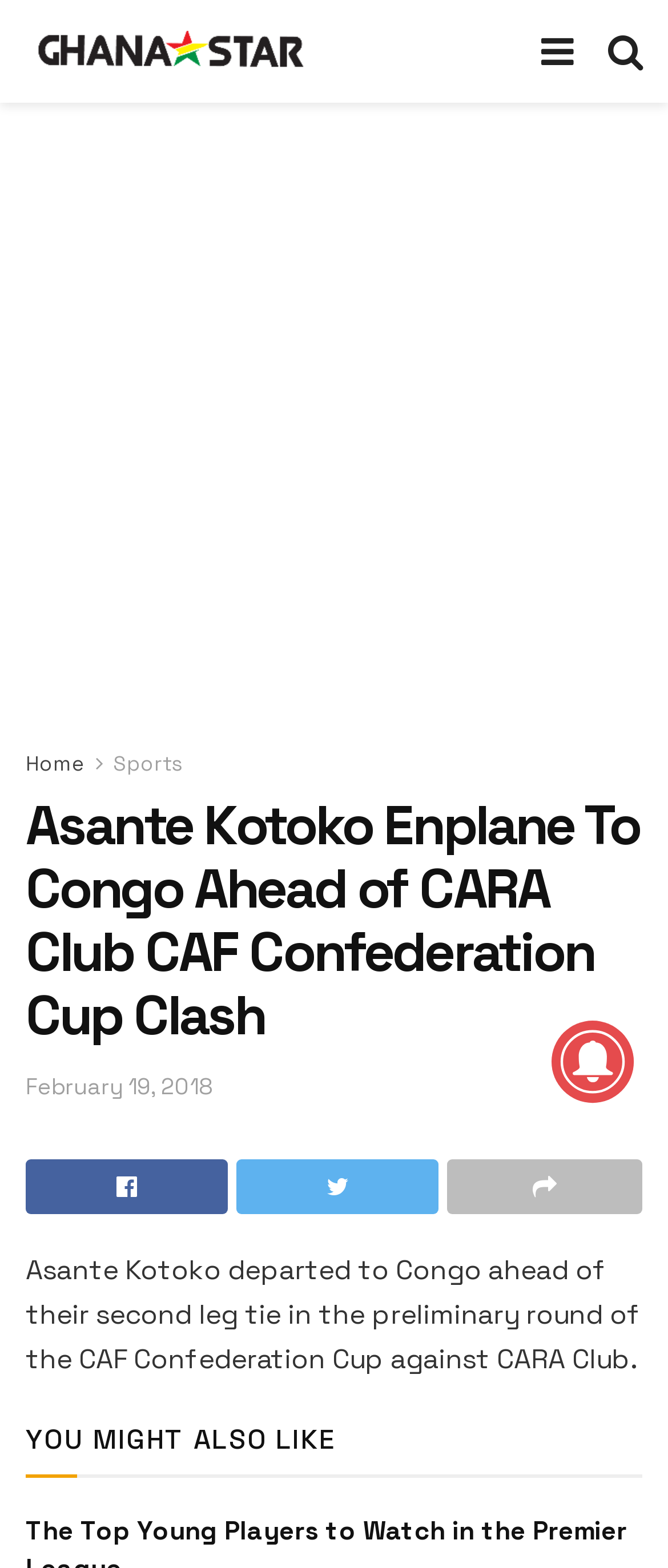Using the provided description February 19, 2018, find the bounding box coordinates for the UI element. Provide the coordinates in (top-left x, top-left y, bottom-right x, bottom-right y) format, ensuring all values are between 0 and 1.

[0.038, 0.684, 0.321, 0.703]